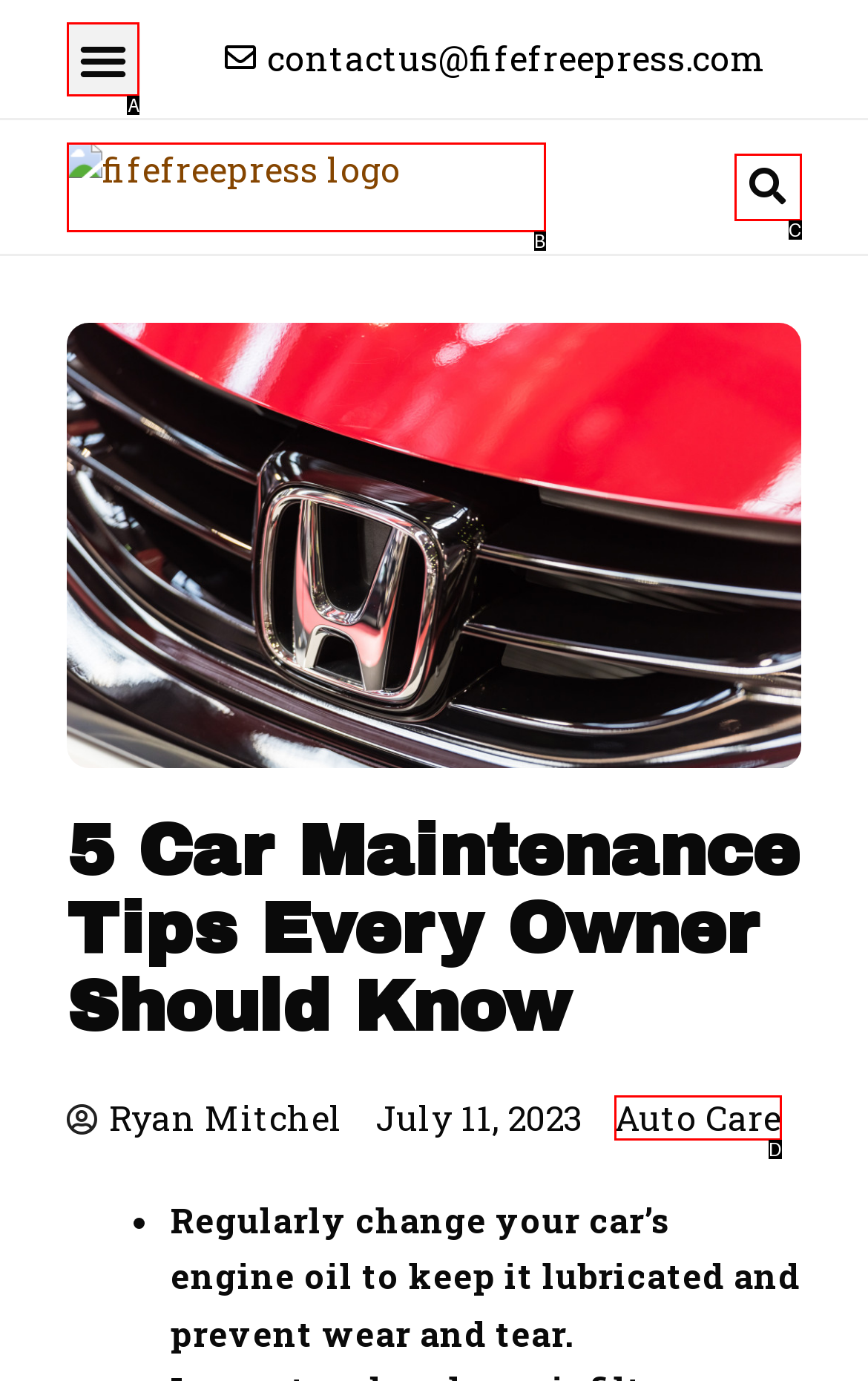Select the HTML element that corresponds to the description: Search
Reply with the letter of the correct option from the given choices.

C